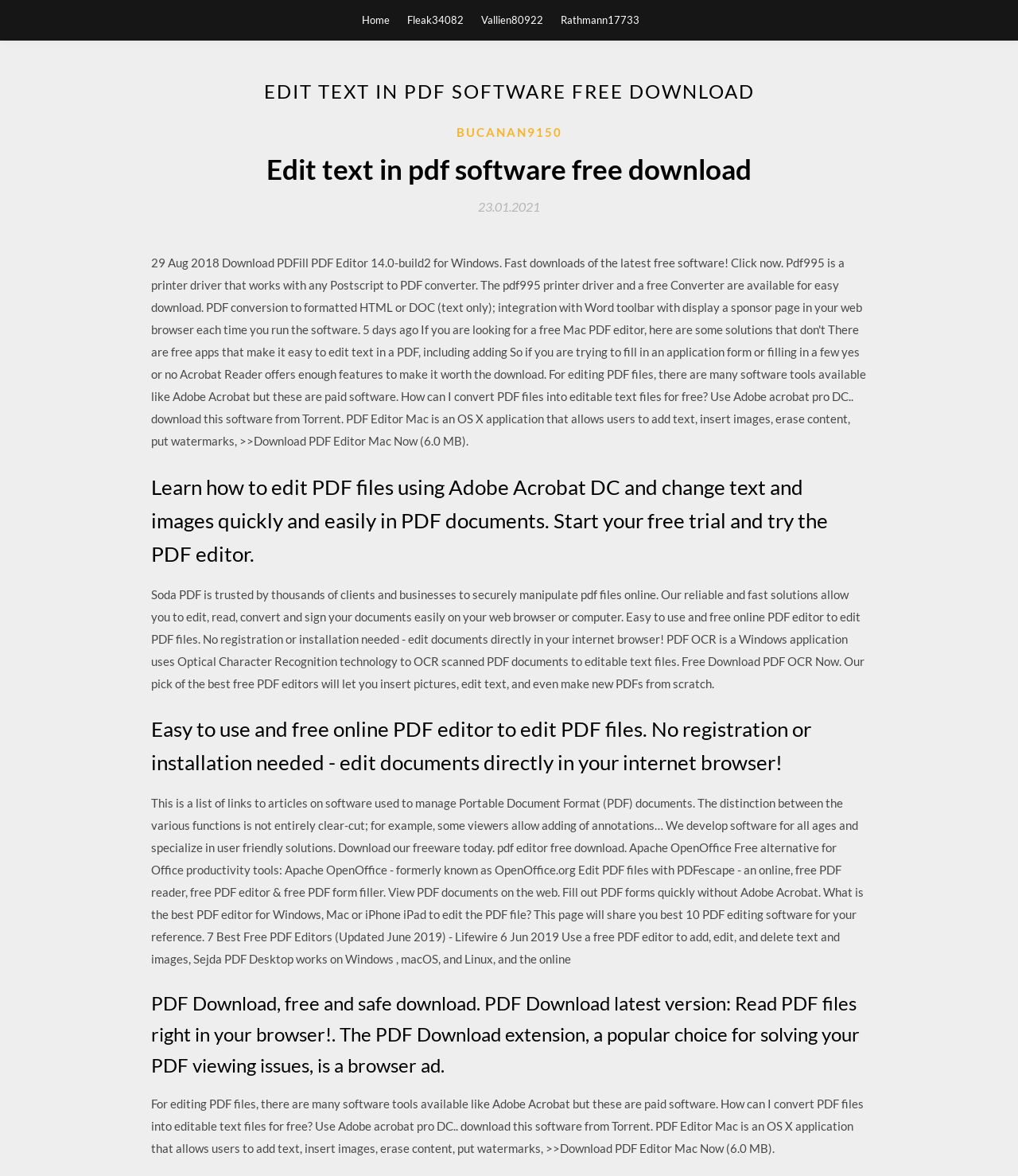Is registration or installation required to edit PDF files?
Use the image to answer the question with a single word or phrase.

No